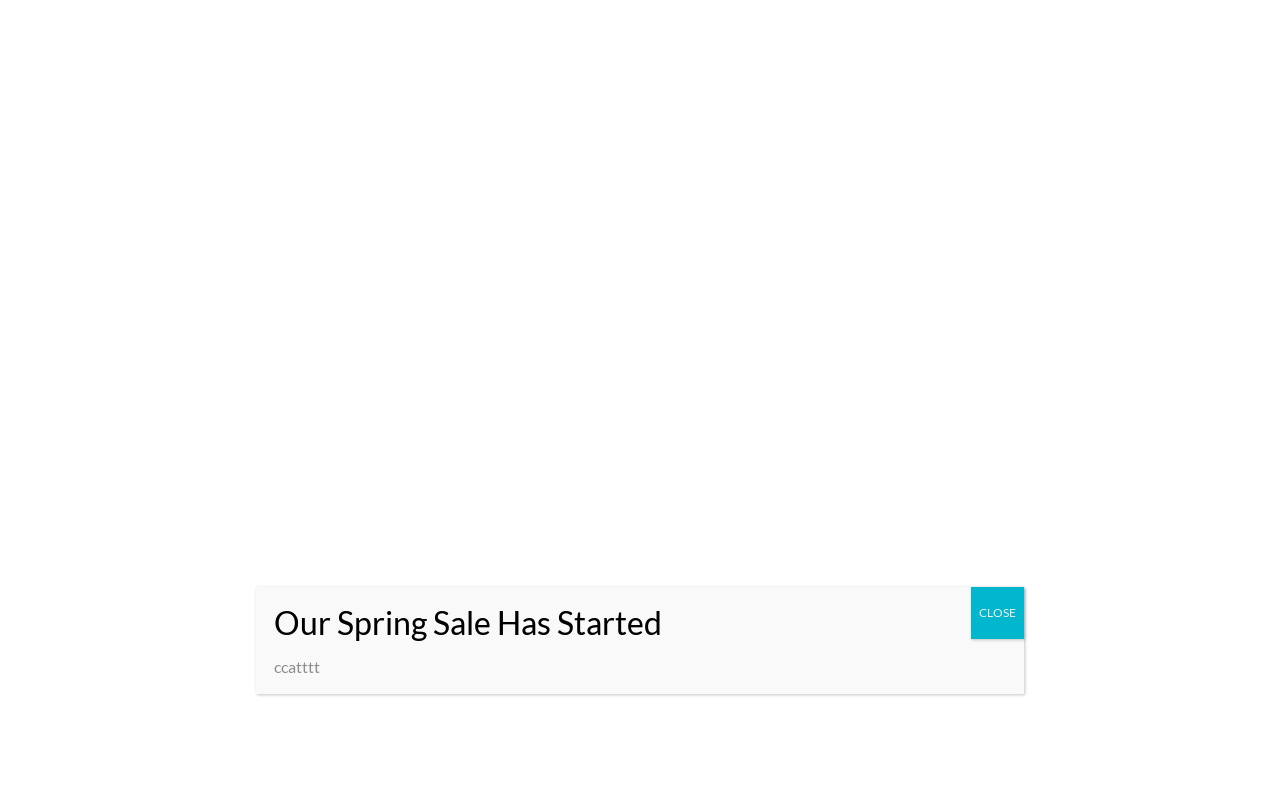Deliver a detailed narrative of the webpage's visual and textual elements.

This webpage is about the benefits of propolis lip balm, with a focus on incorporating it into one's skincare routine. At the top left, there is a link to skip to the content, followed by a logo of "glowplusbeauty.com" with an image. To the right of the logo, there is a horizontal navigation menu with options for categories, routines, contact, and about.

Below the navigation menu, there is a search button at the top right corner. The main content of the page starts with a heading that reads "Propolis Lip Balm Benefits: Top 5 Reasons to Incorporate Propolis Lip Balm into Your Skincare Routine." Below this heading, there is a table of contents section with a toggle button to expand or collapse it.

The main article is divided into sections, with headings such as "Propolis Lip Balm Benefits" and "Hi Gorgeous!". The article text is accompanied by an image of a person with a caption "Glowplusbeauty.com". There is also a search bar in the middle of the page, with a search button and a magnifying glass icon.

At the bottom of the page, there is a section with a heading "ccatttt" and a close button with the text "CLOSE". Overall, the webpage has a clean layout with a focus on providing information about the benefits of propolis lip balm.